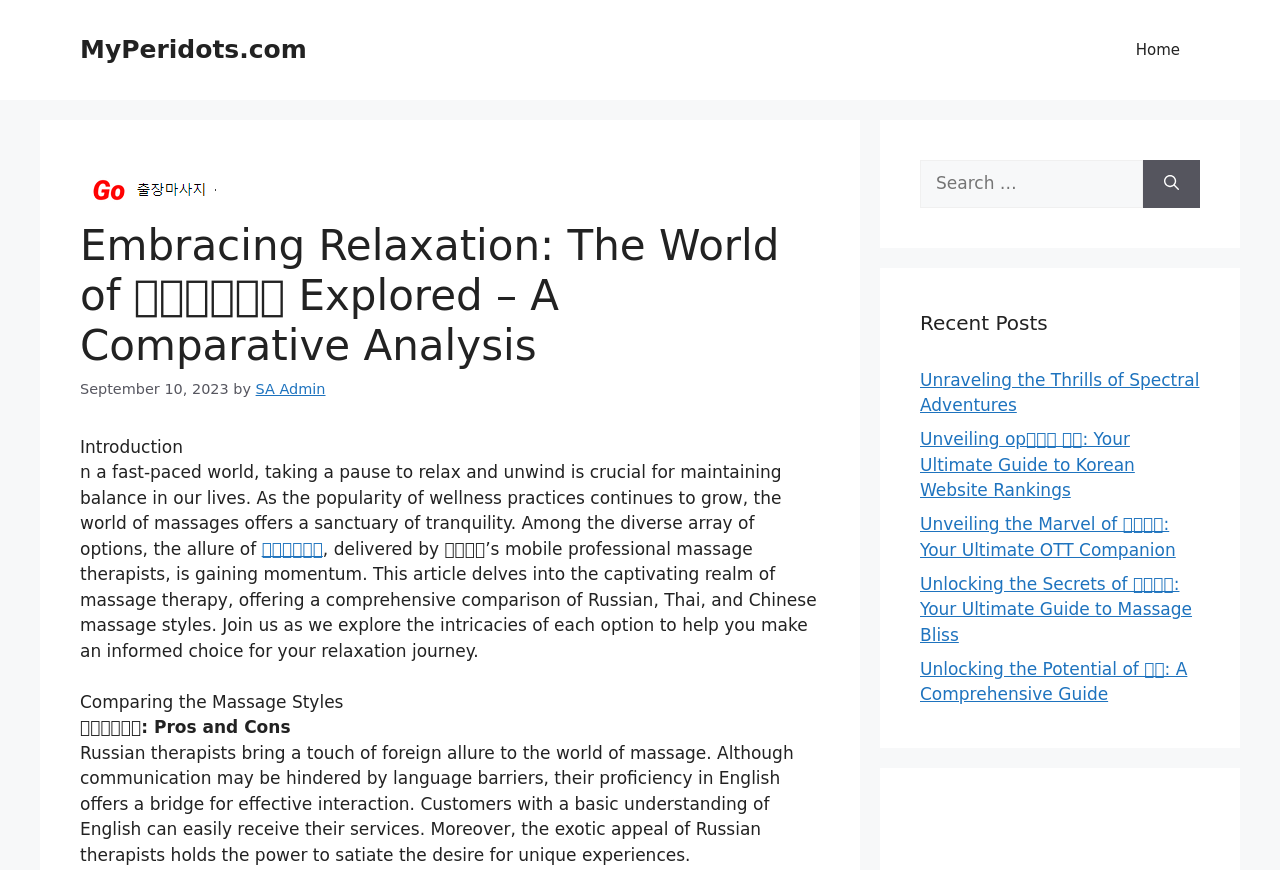What is the purpose of the search box?
From the details in the image, answer the question comprehensively.

I found the answer by looking at the search box element, which has a label 'Search for:' and a button 'Search', indicating that it is used to search for content on the website.